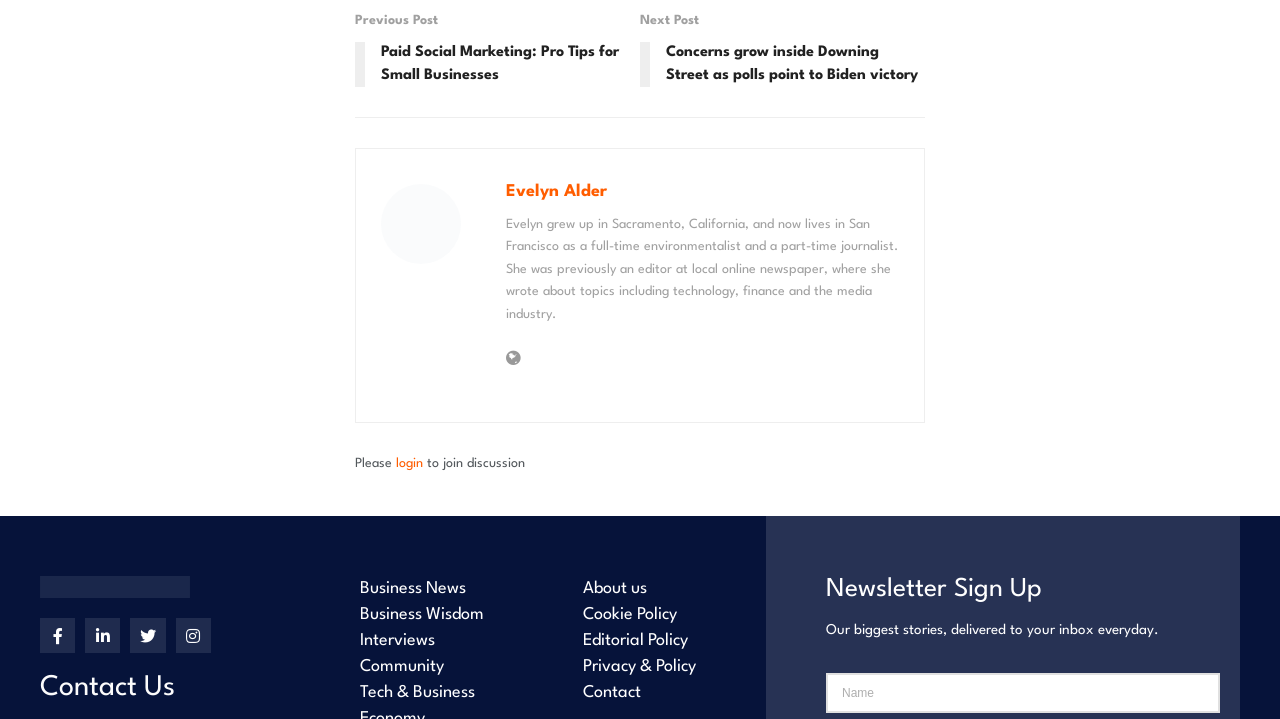Extract the bounding box coordinates of the UI element described: "Tech & Business". Provide the coordinates in the format [left, top, right, bottom] with values ranging from 0 to 1.

[0.266, 0.945, 0.44, 0.982]